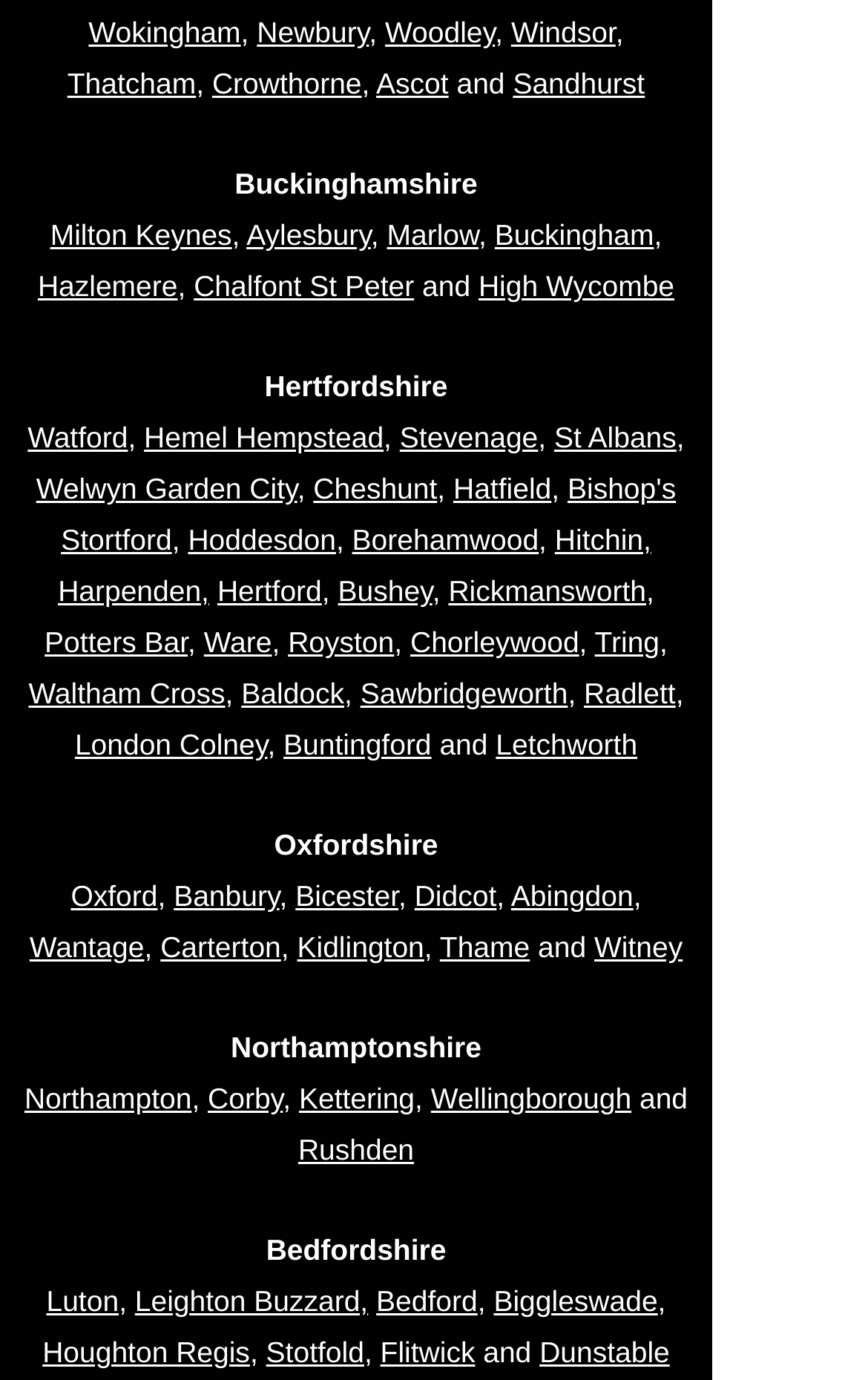Highlight the bounding box coordinates of the region I should click on to meet the following instruction: "Go to Watford".

[0.032, 0.305, 0.147, 0.329]